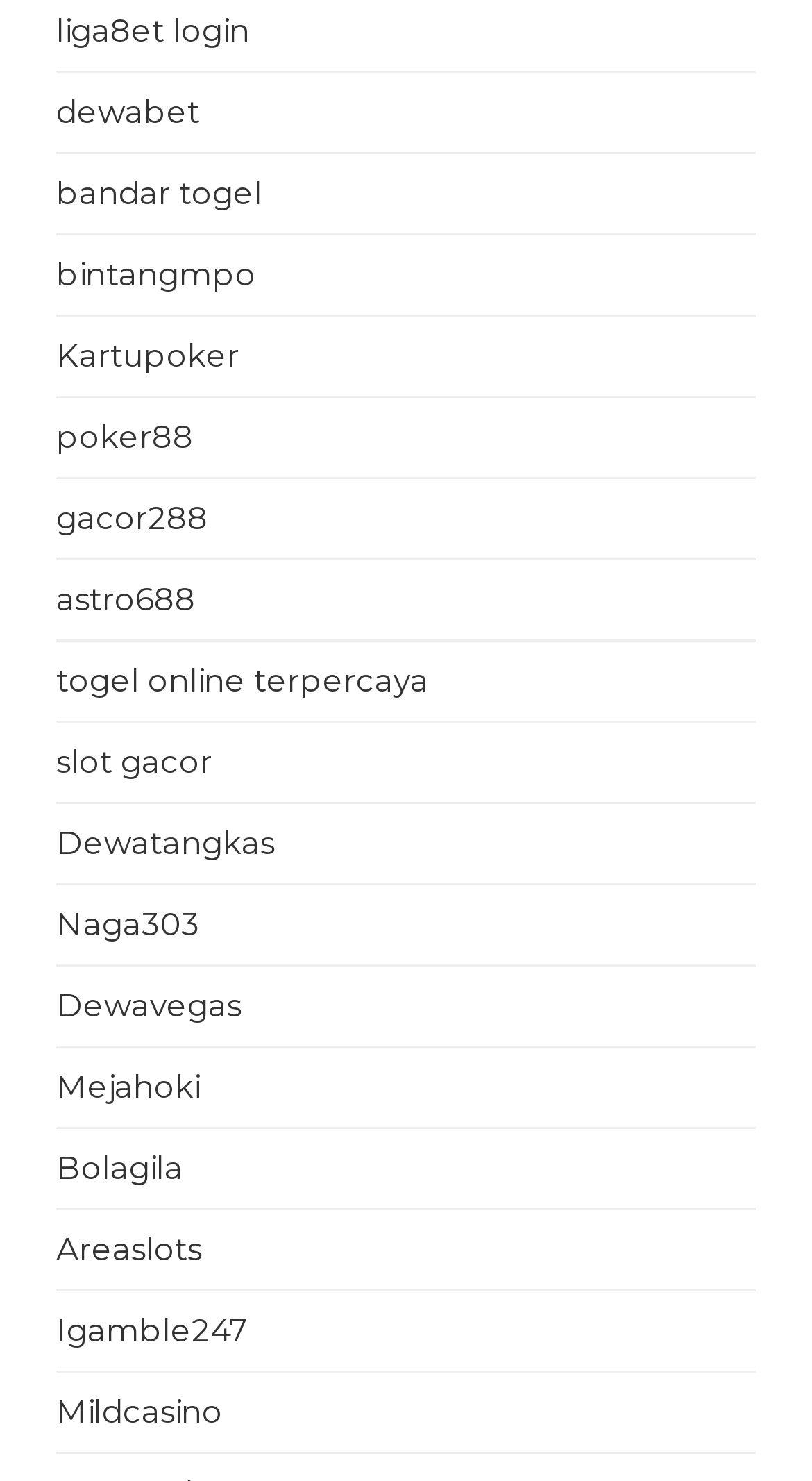Determine the bounding box coordinates of the clickable element to achieve the following action: 'explore Kartupoker'. Provide the coordinates as four float values between 0 and 1, formatted as [left, top, right, bottom].

[0.069, 0.226, 0.295, 0.253]